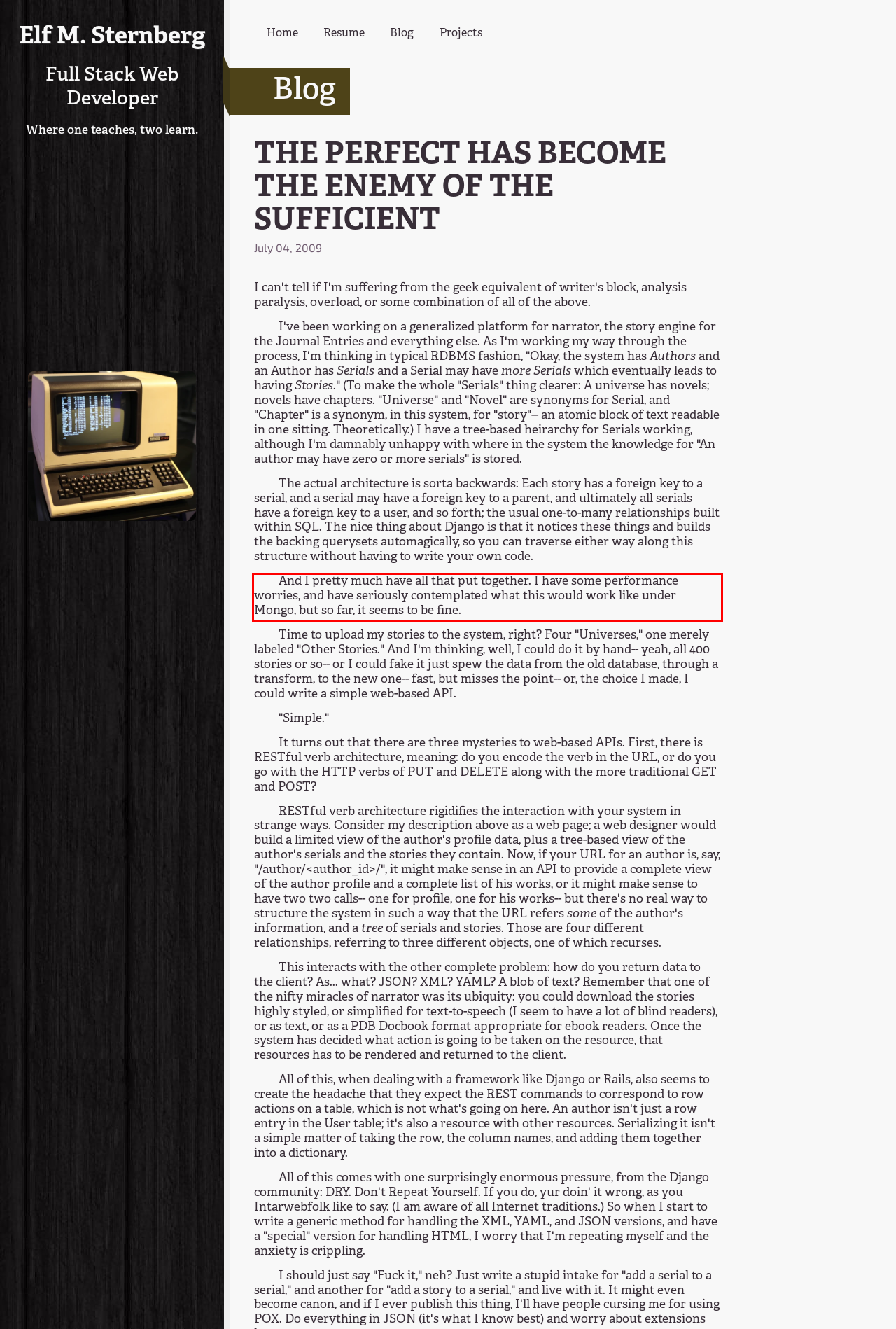Please perform OCR on the text content within the red bounding box that is highlighted in the provided webpage screenshot.

And I pretty much have all that put together. I have some performance worries, and have seriously contemplated what this would work like under Mongo, but so far, it seems to be fine.